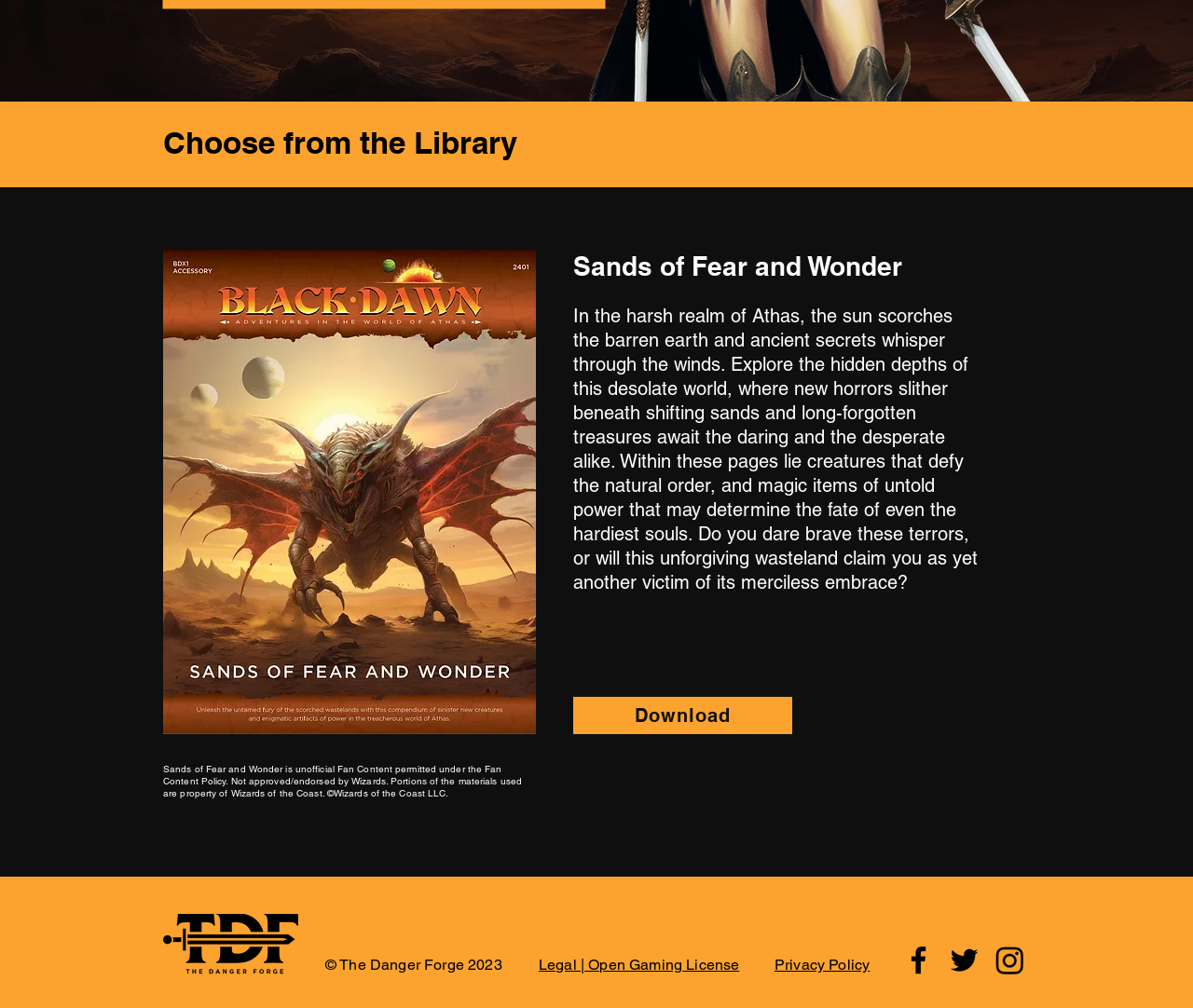Identify the bounding box of the HTML element described as: "Legal | Open Gaming License".

[0.452, 0.946, 0.62, 0.968]